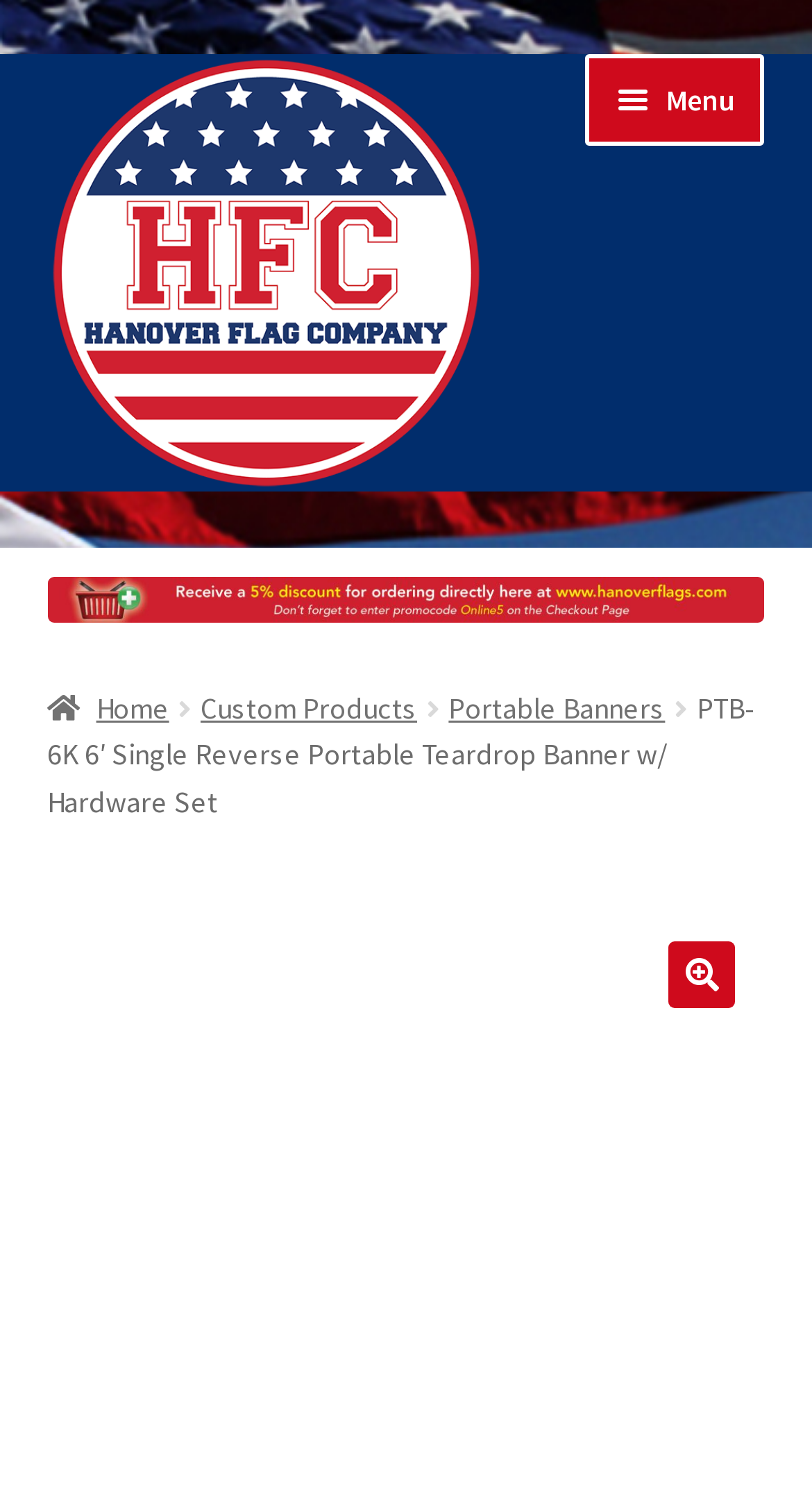What is the icon used in the breadcrumbs navigation section?
Using the image, elaborate on the answer with as much detail as possible.

The breadcrumbs navigation section contains links to different pages, and one of the links has an icon '' which is used to represent 'Home'.